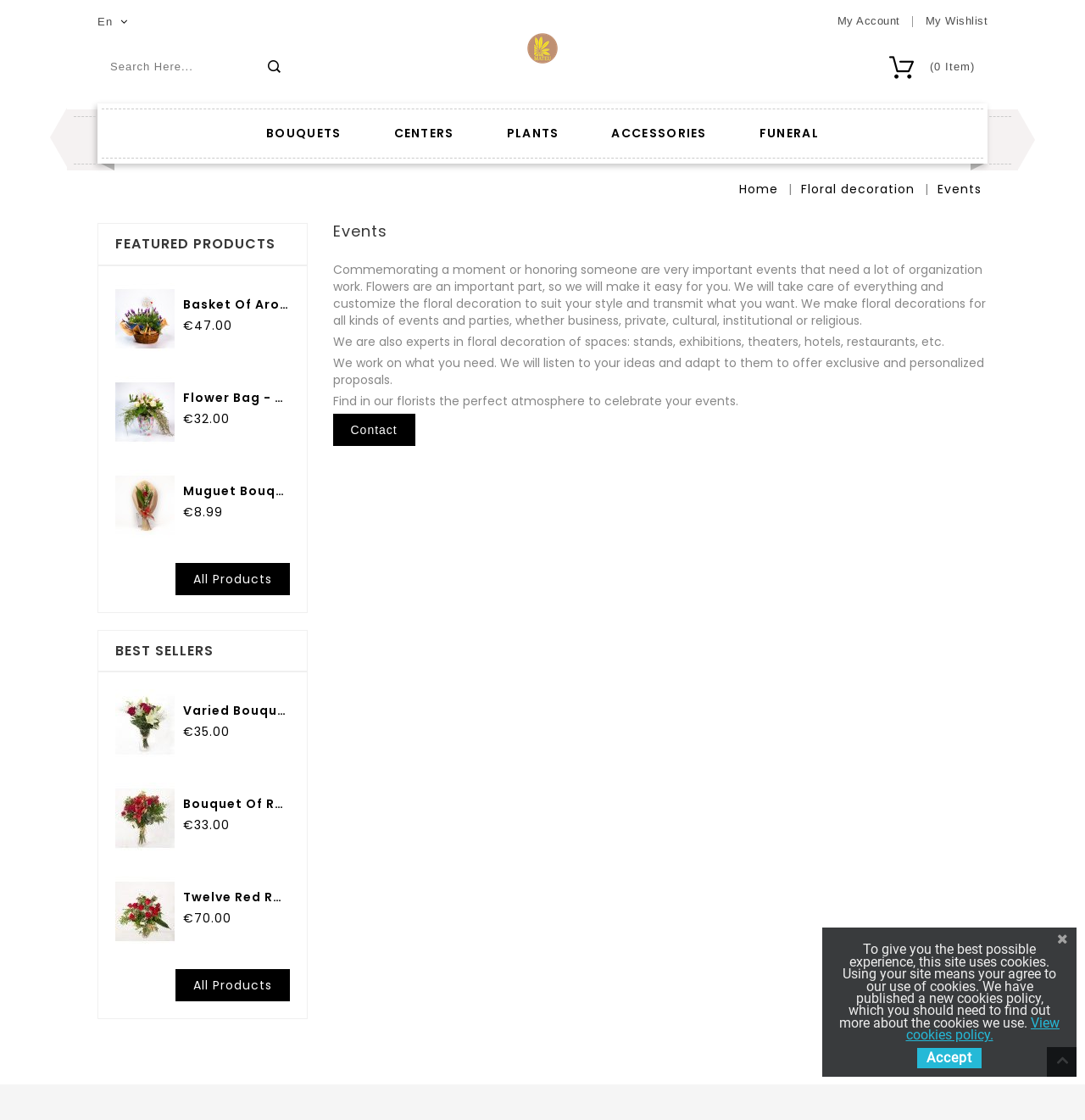Can you determine the bounding box coordinates of the area that needs to be clicked to fulfill the following instruction: "Search for products"?

[0.102, 0.049, 0.27, 0.069]